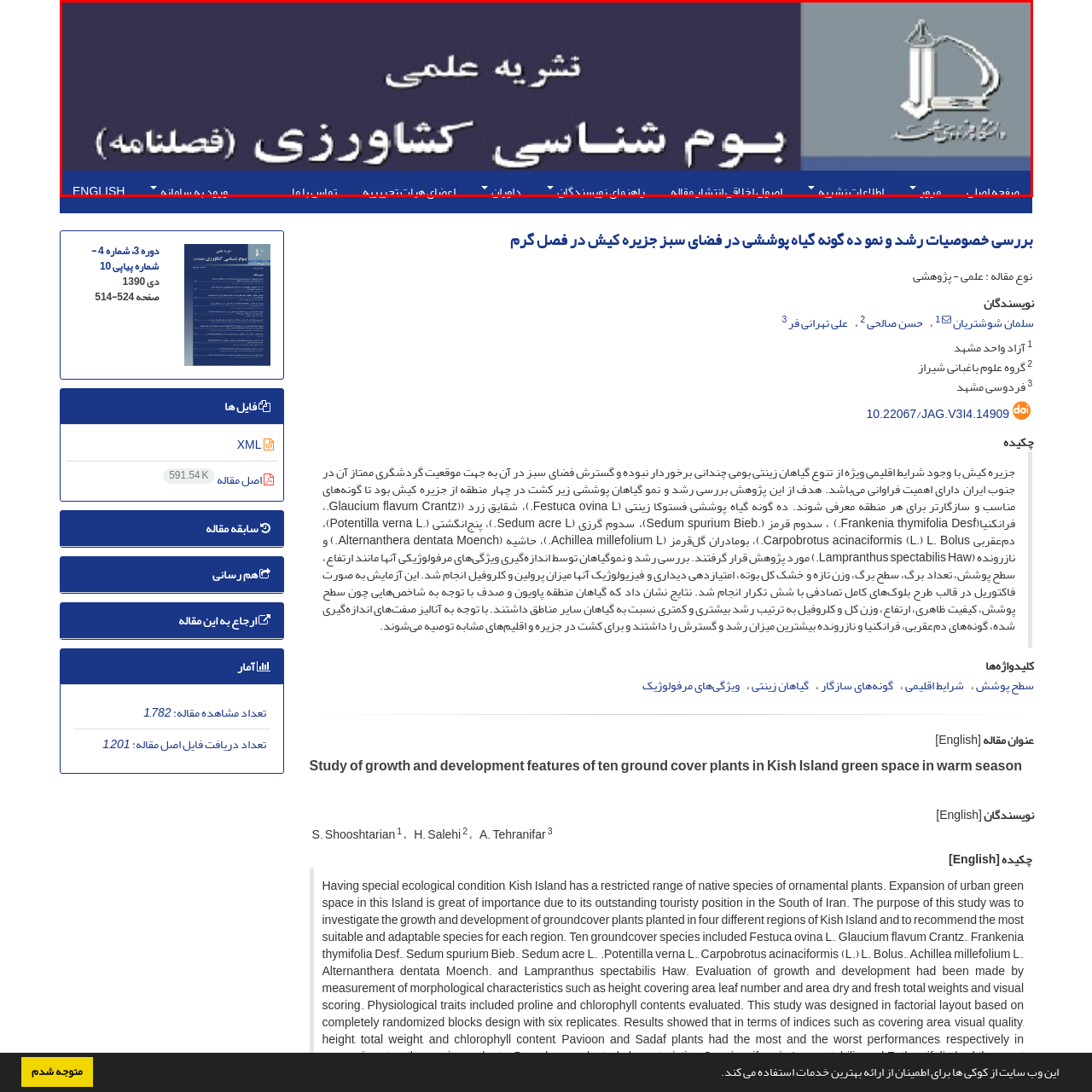Focus on the picture inside the red-framed area and provide a one-word or short phrase response to the following question:
What is the purpose of the navigation links below the title?

To provide interactive options